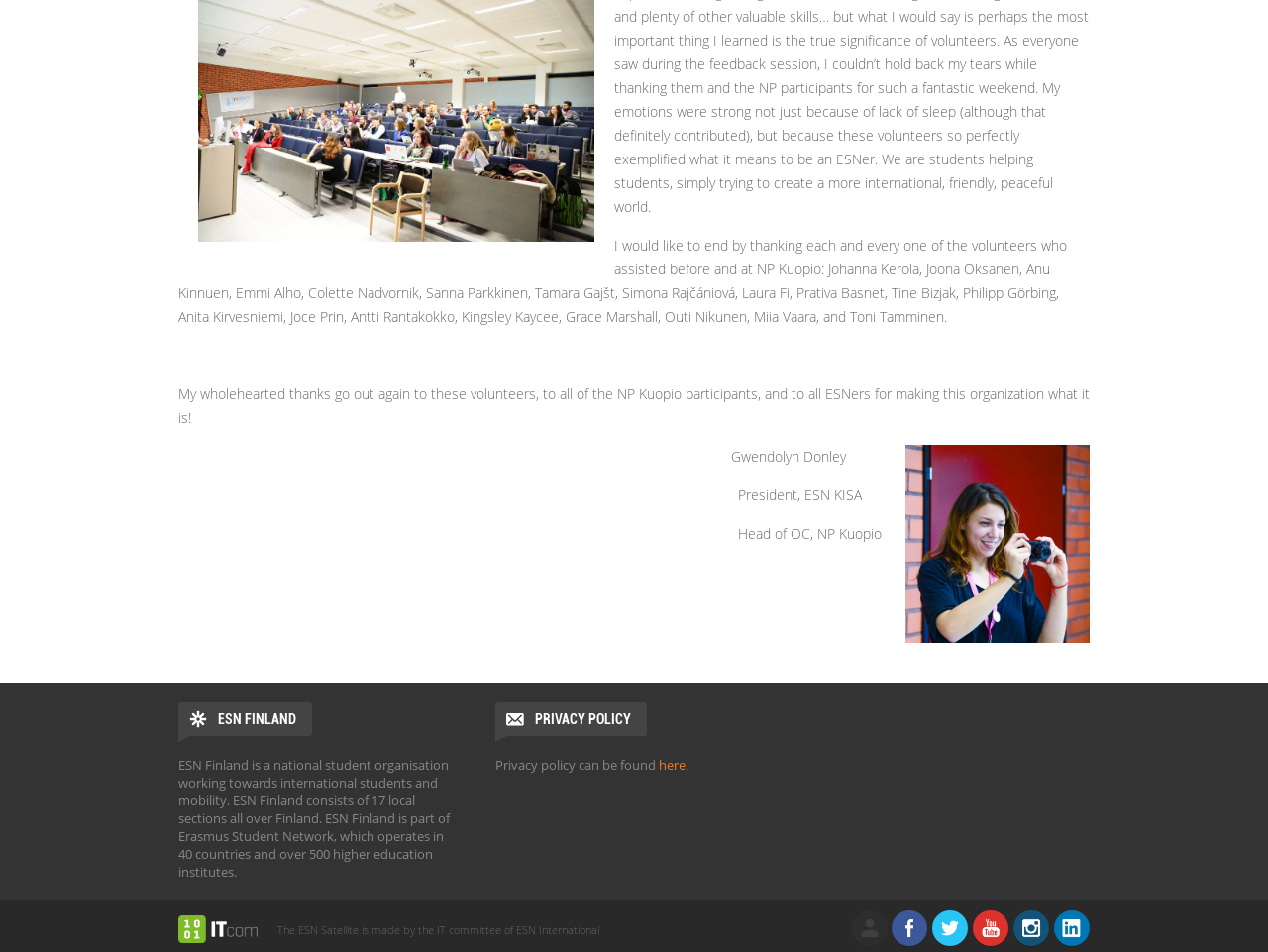Give a short answer to this question using one word or a phrase:
What is the name of the organization that created the ESN Satellite?

ESN International